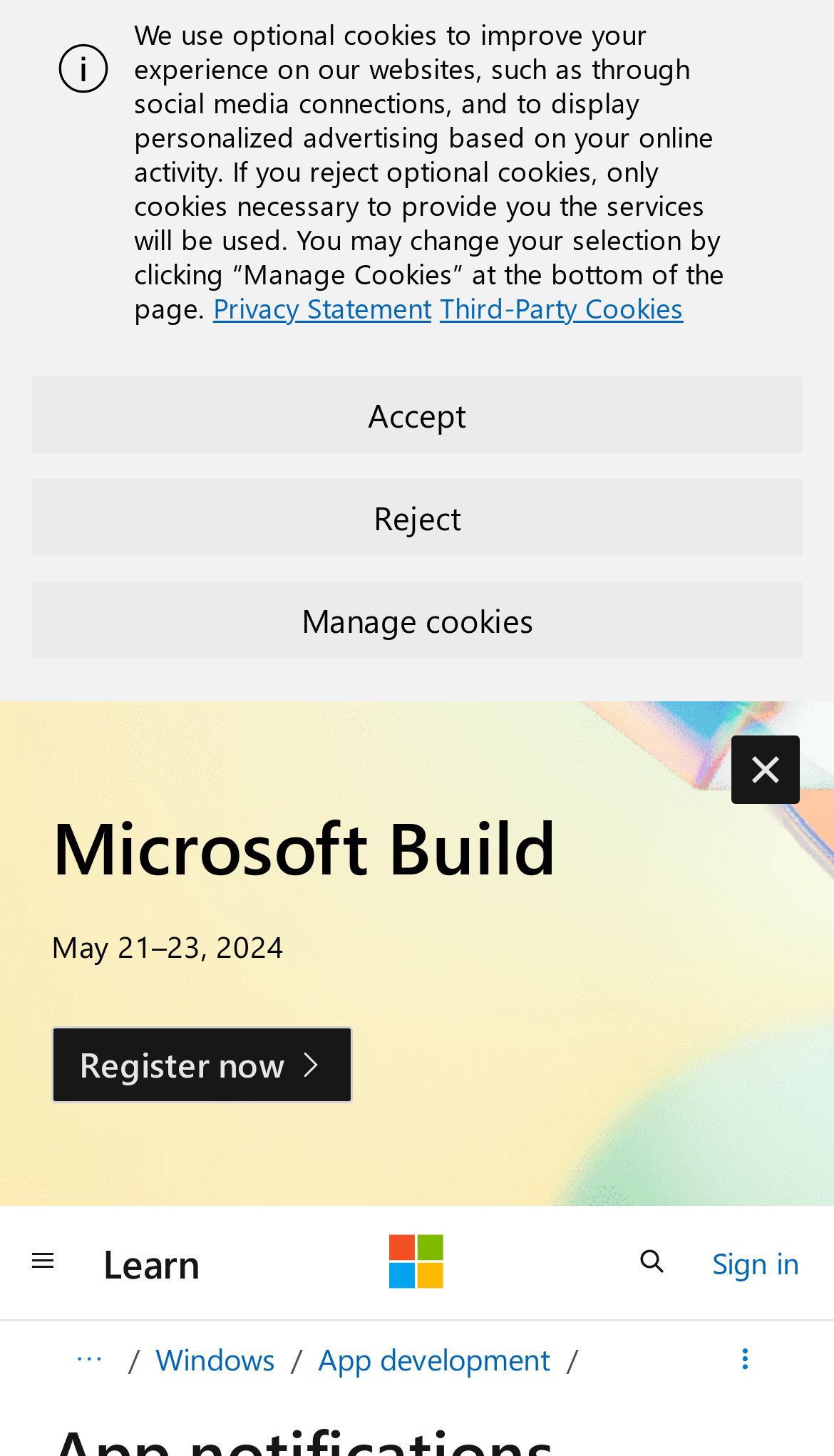Determine which piece of text is the heading of the webpage and provide it.

App notifications overview